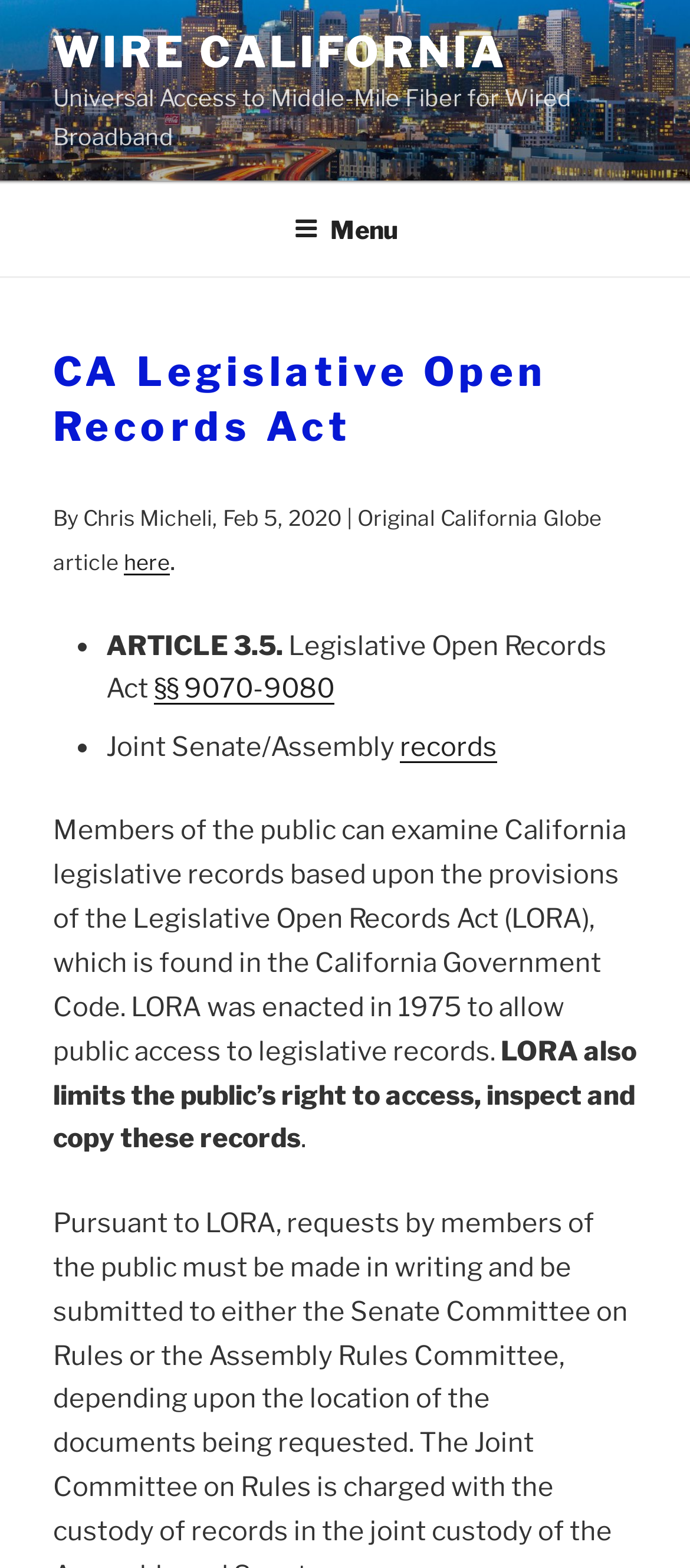Examine the screenshot and answer the question in as much detail as possible: Who wrote the original article about the CA Legislative Open Records Act?

The webpage mentions 'By Chris Micheli, Feb 5, 2020 | Original California Globe article', which indicates that Chris Micheli is the author of the original article about the CA Legislative Open Records Act.